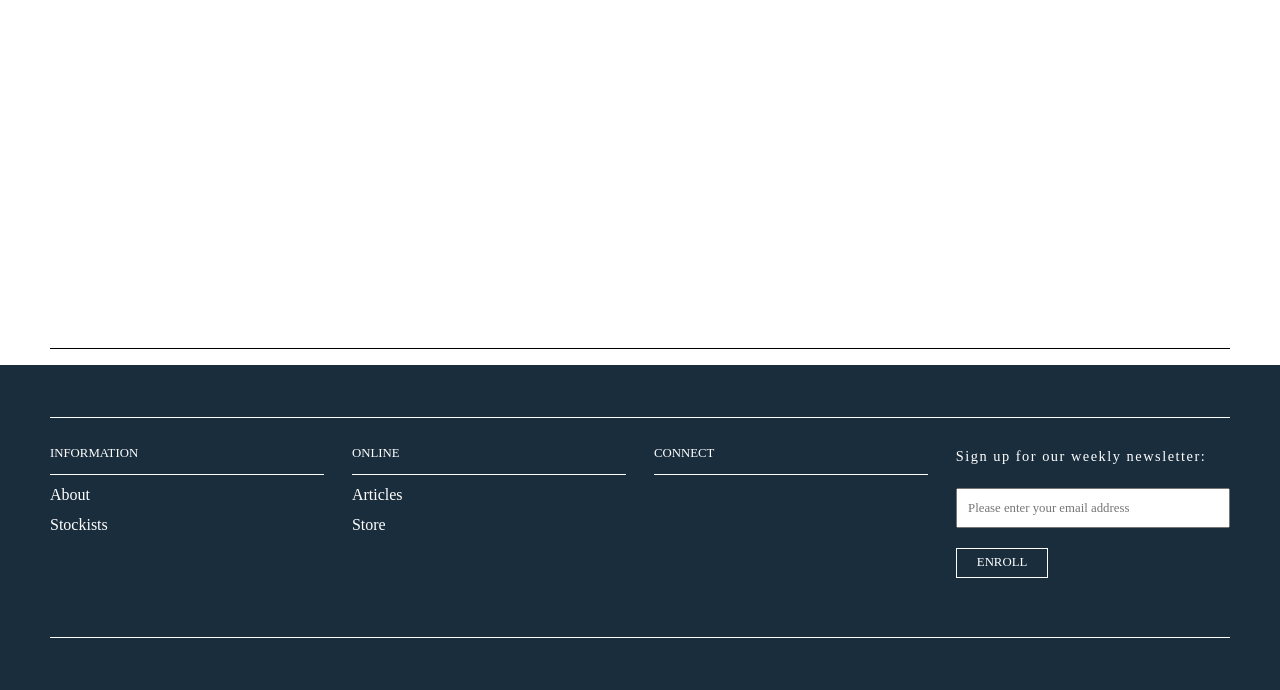How many static text elements are there on this webpage?
Using the image, provide a concise answer in one word or a short phrase.

5